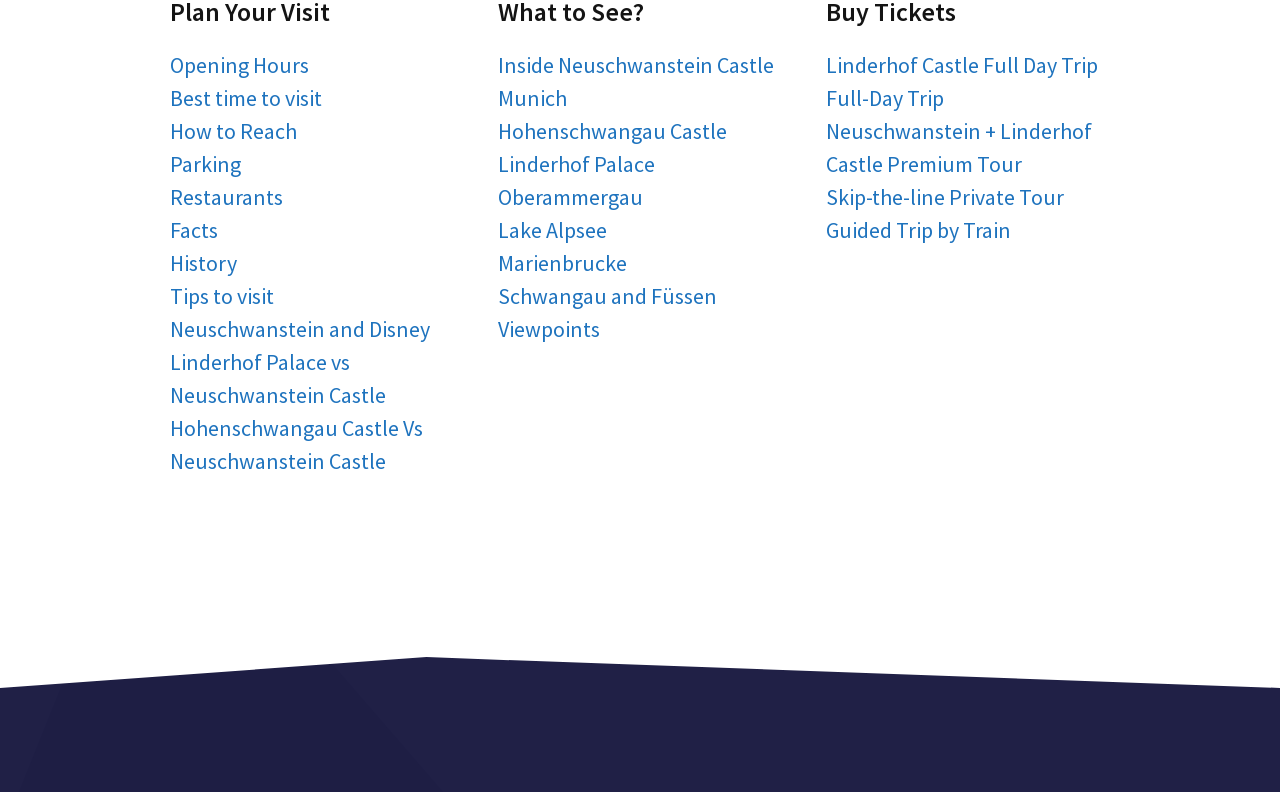How many links are there on the right side?
Look at the screenshot and give a one-word or phrase answer.

9